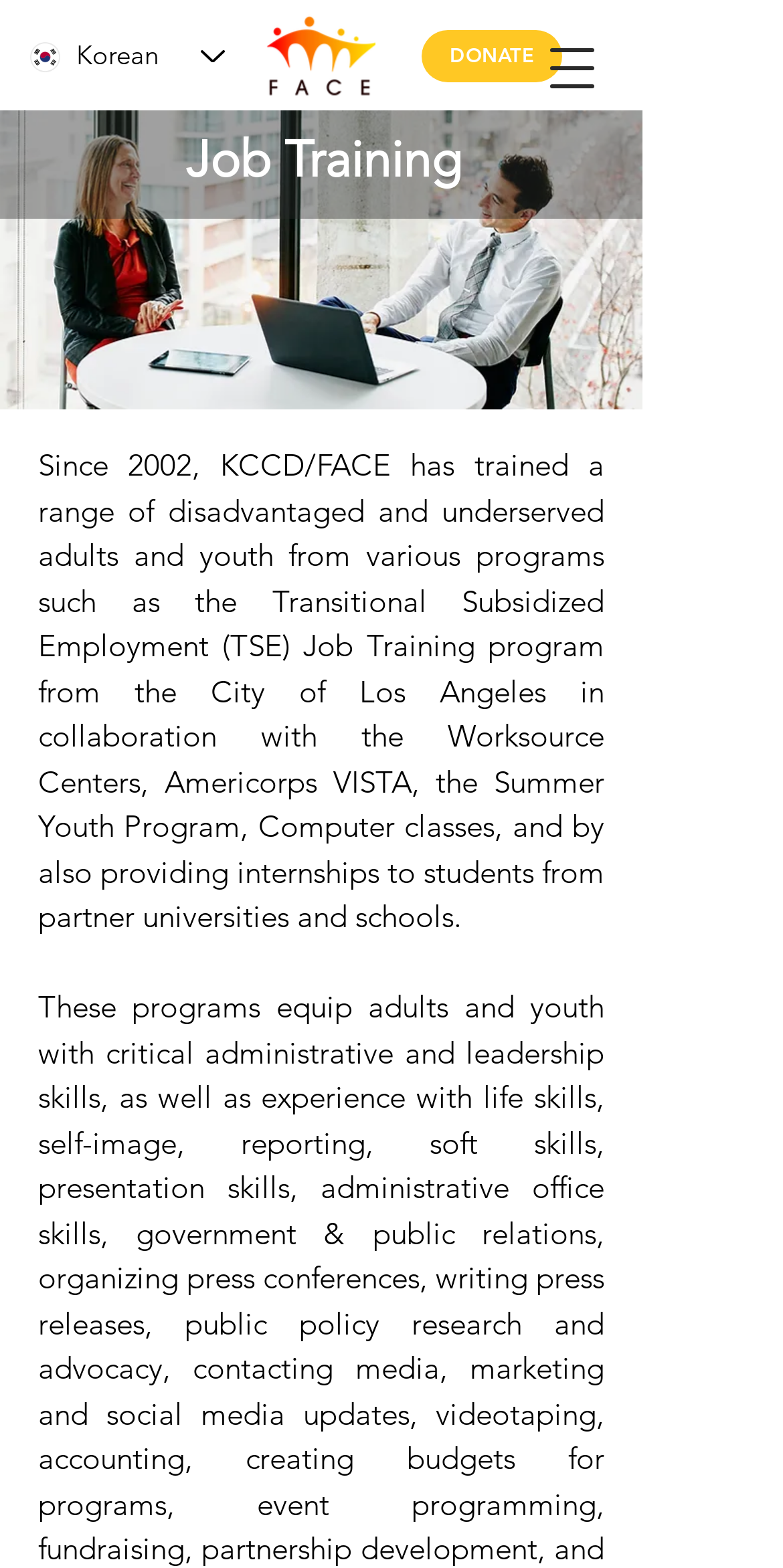Based on the image, provide a detailed and complete answer to the question: 
What is the language of the website?

The Language Selector element indicates that the website is currently set to Korean, suggesting that the website is available in multiple languages.